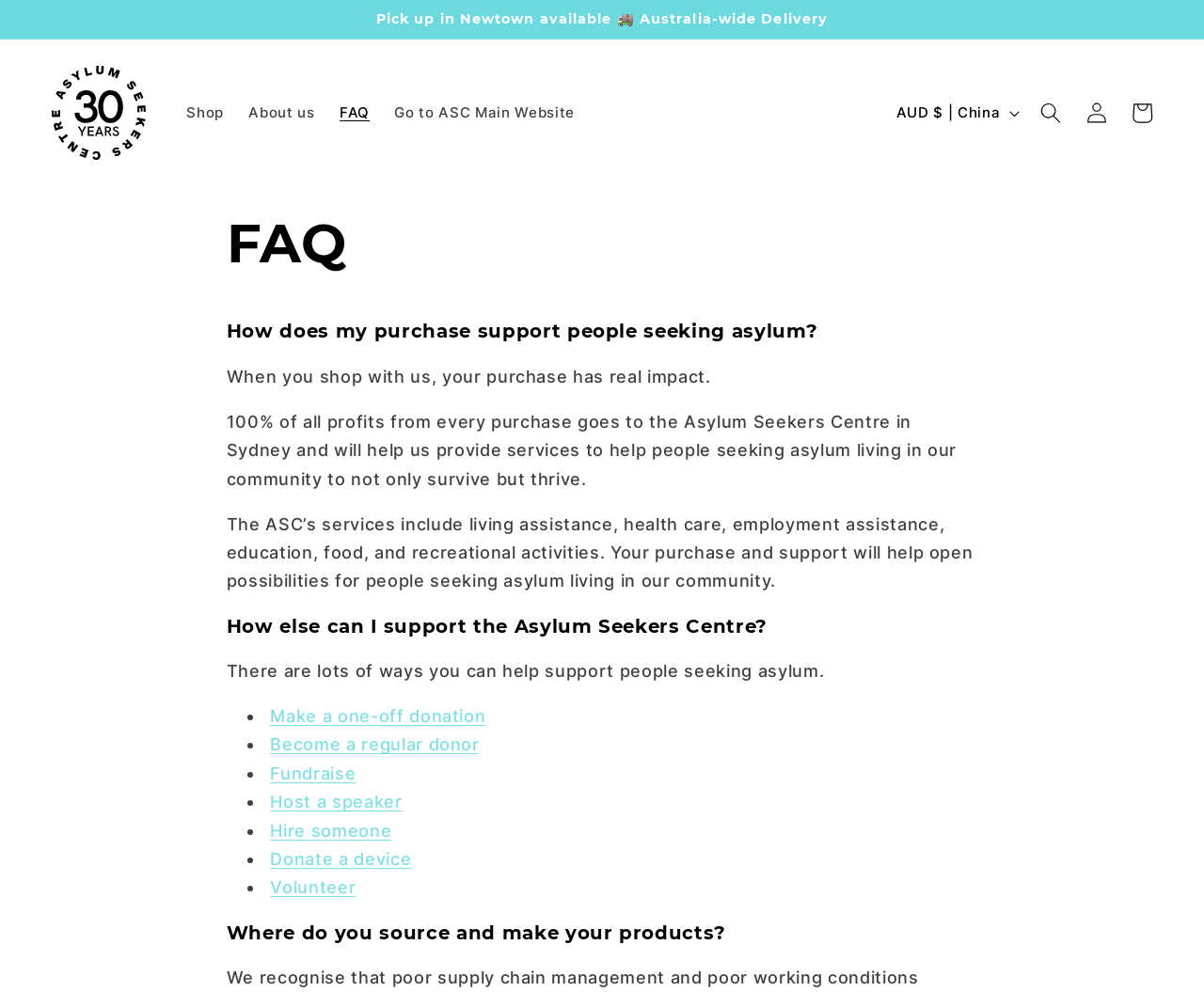Please specify the bounding box coordinates in the format (top-left x, top-left y, bottom-right x, bottom-right y), with values ranging from 0 to 1. Identify the bounding box for the UI component described as follows: Go to ASC Main Website

[0.317, 0.092, 0.488, 0.135]